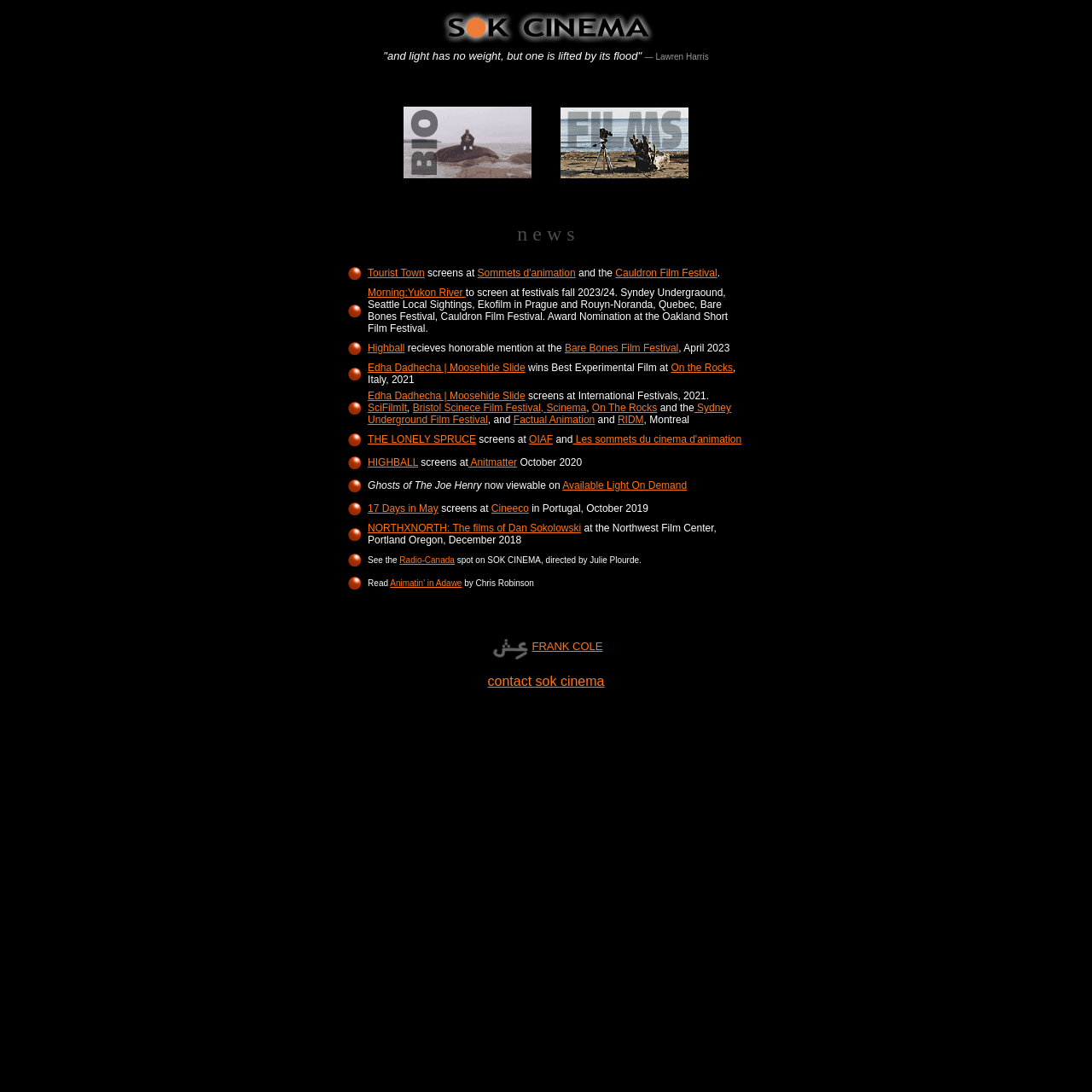What is the name of the festival where 'Tourist Town' screens?
Answer with a single word or phrase by referring to the visual content.

Sommets d'animation